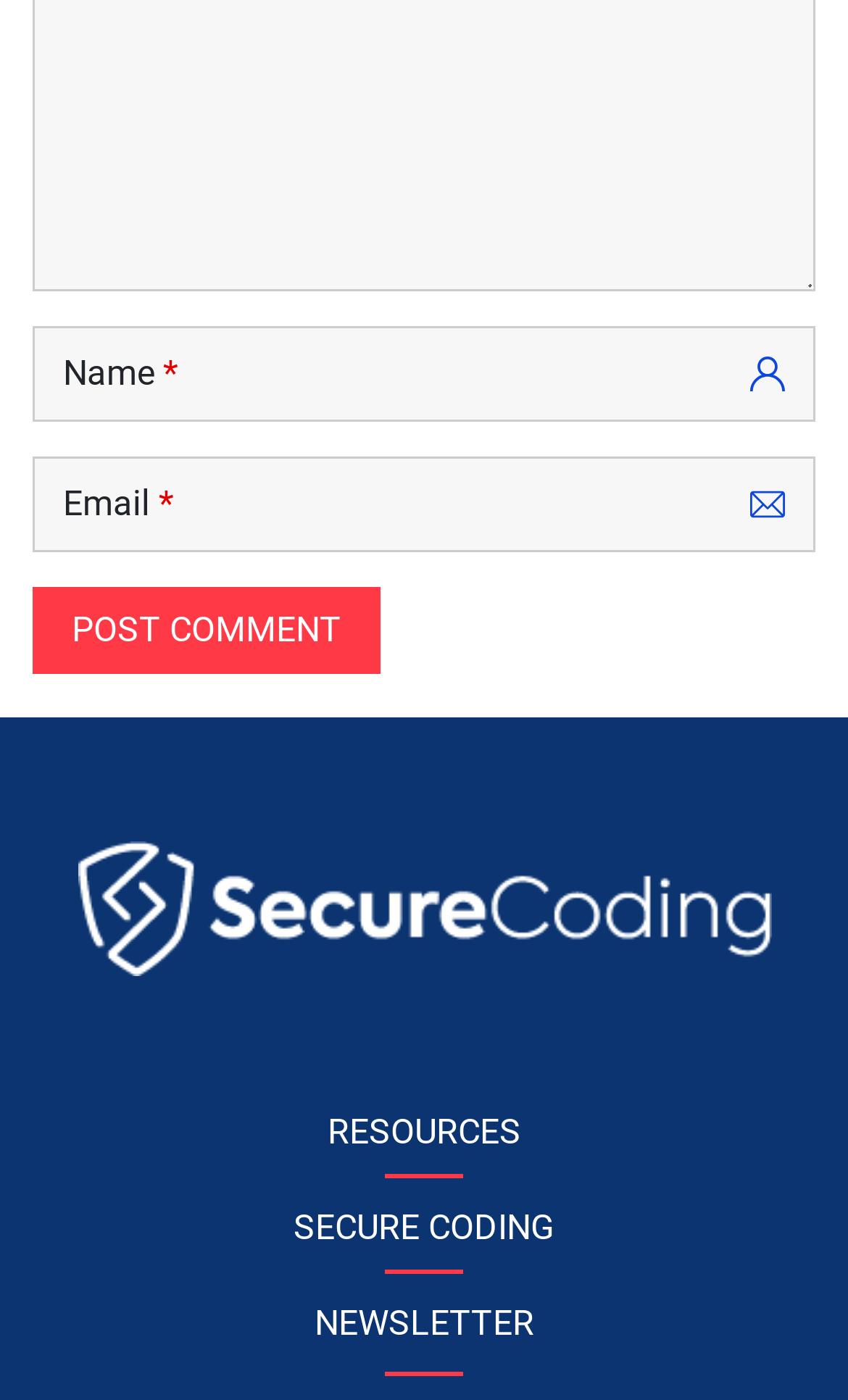How many links are present below the button?
Please ensure your answer to the question is detailed and covers all necessary aspects.

There are two links present below the button, 'RESOURCES' and 'SECURE CODING', which are indicated by the link elements with bounding box coordinates [0.386, 0.793, 0.614, 0.823] and [0.346, 0.862, 0.654, 0.891] respectively.